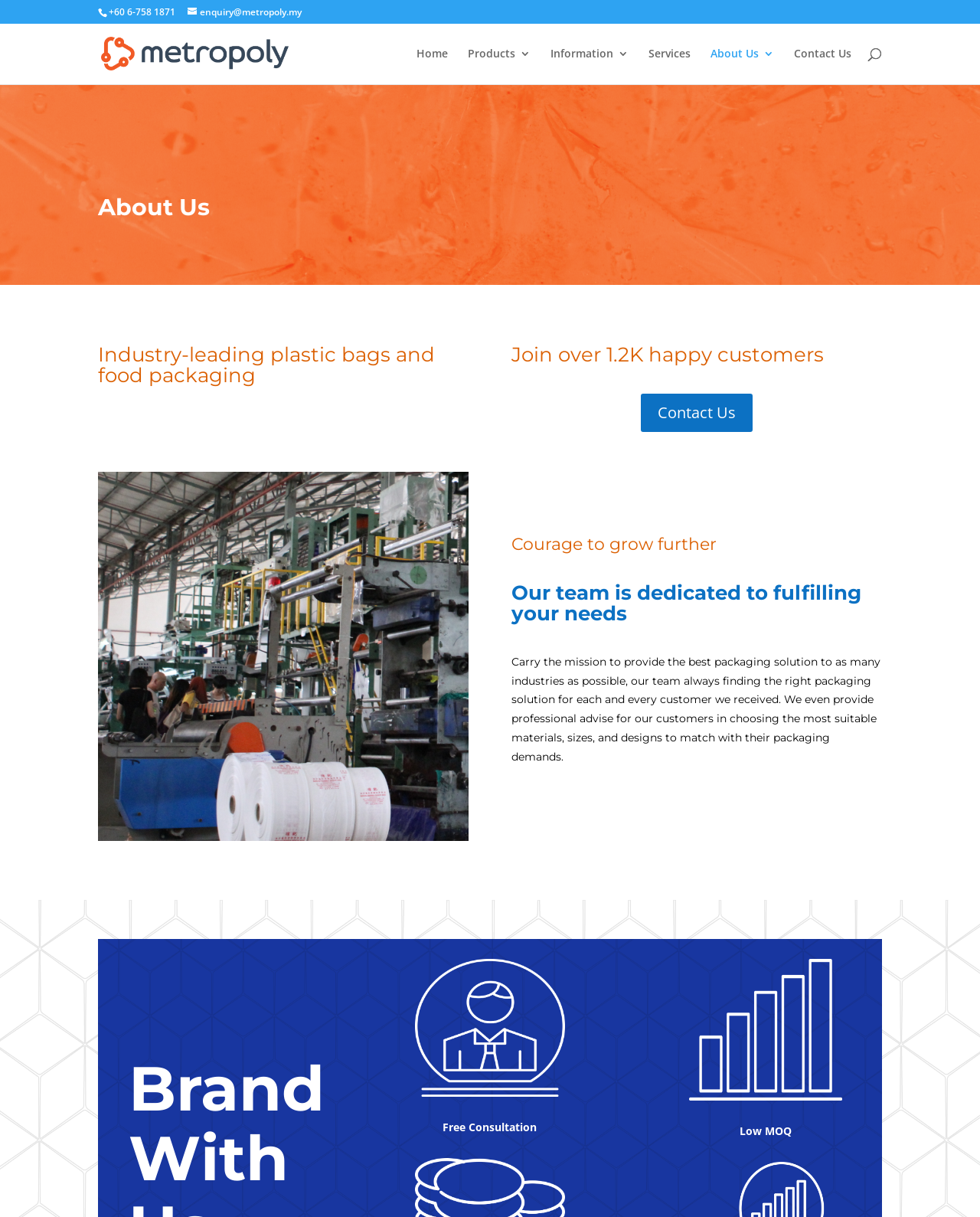Find the bounding box coordinates for the element that must be clicked to complete the instruction: "Call the company". The coordinates should be four float numbers between 0 and 1, indicated as [left, top, right, bottom].

[0.111, 0.004, 0.179, 0.015]